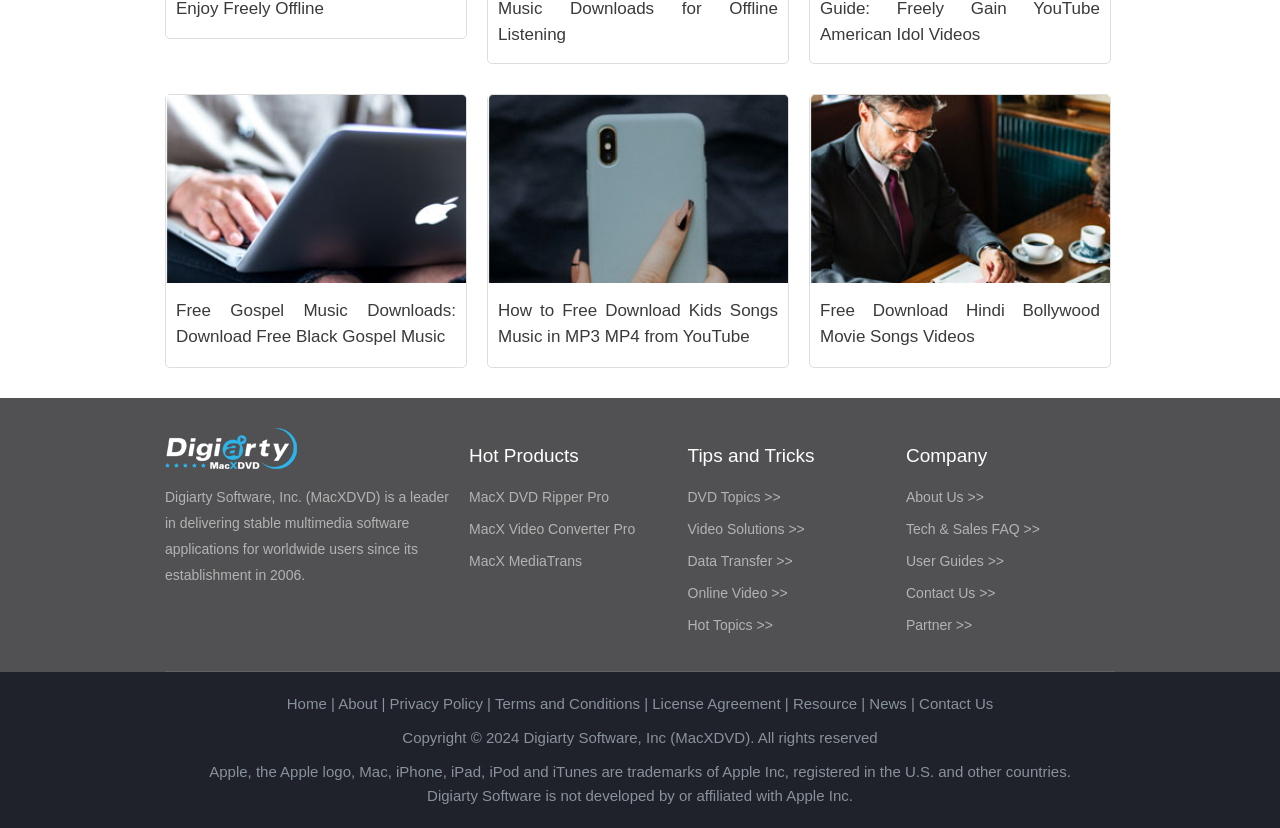Please specify the bounding box coordinates of the clickable section necessary to execute the following command: "Learn about DVD ripping".

[0.366, 0.59, 0.476, 0.61]